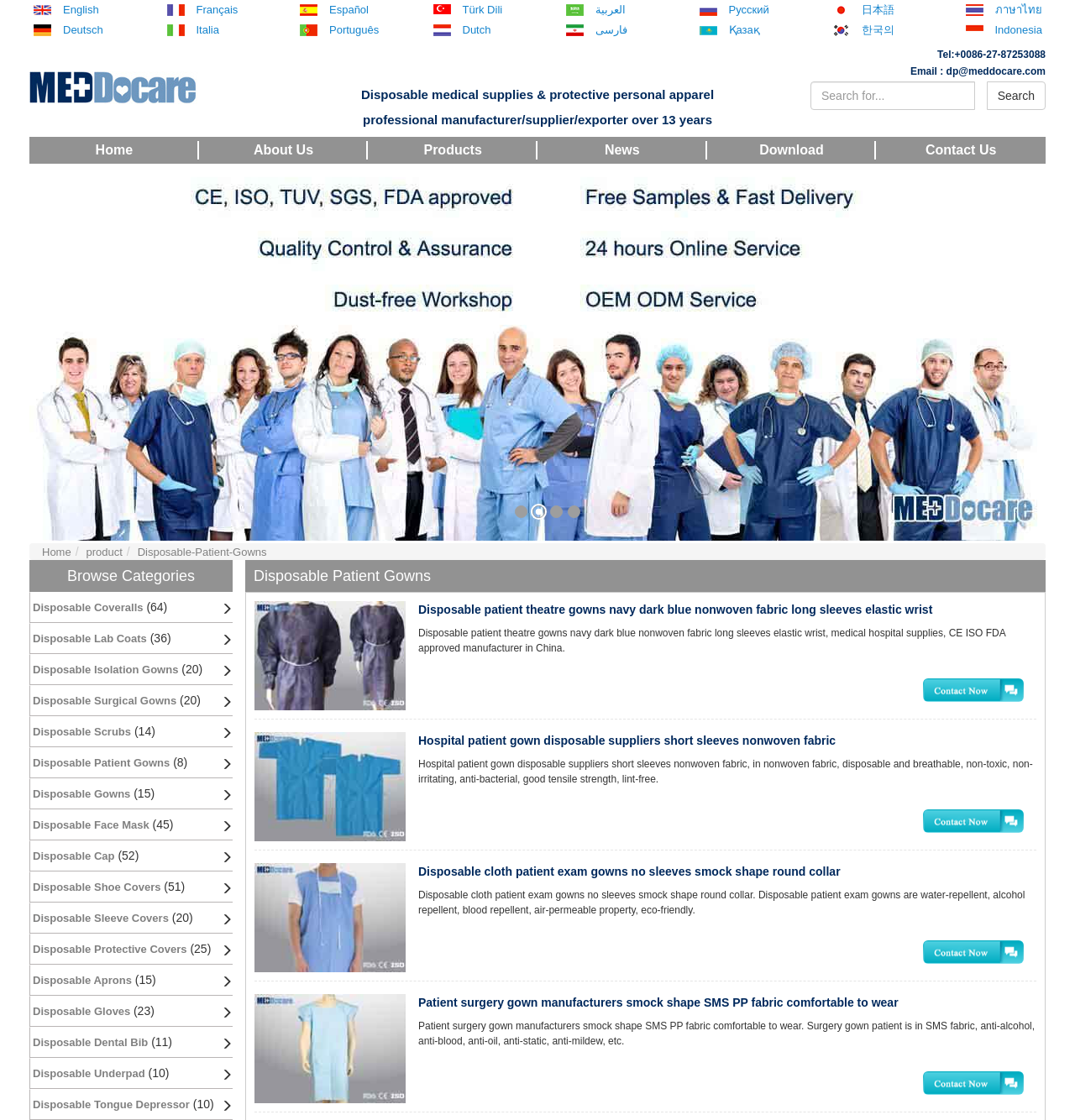Respond with a single word or phrase for the following question: 
How many categories of products are listed on the webpage?

12